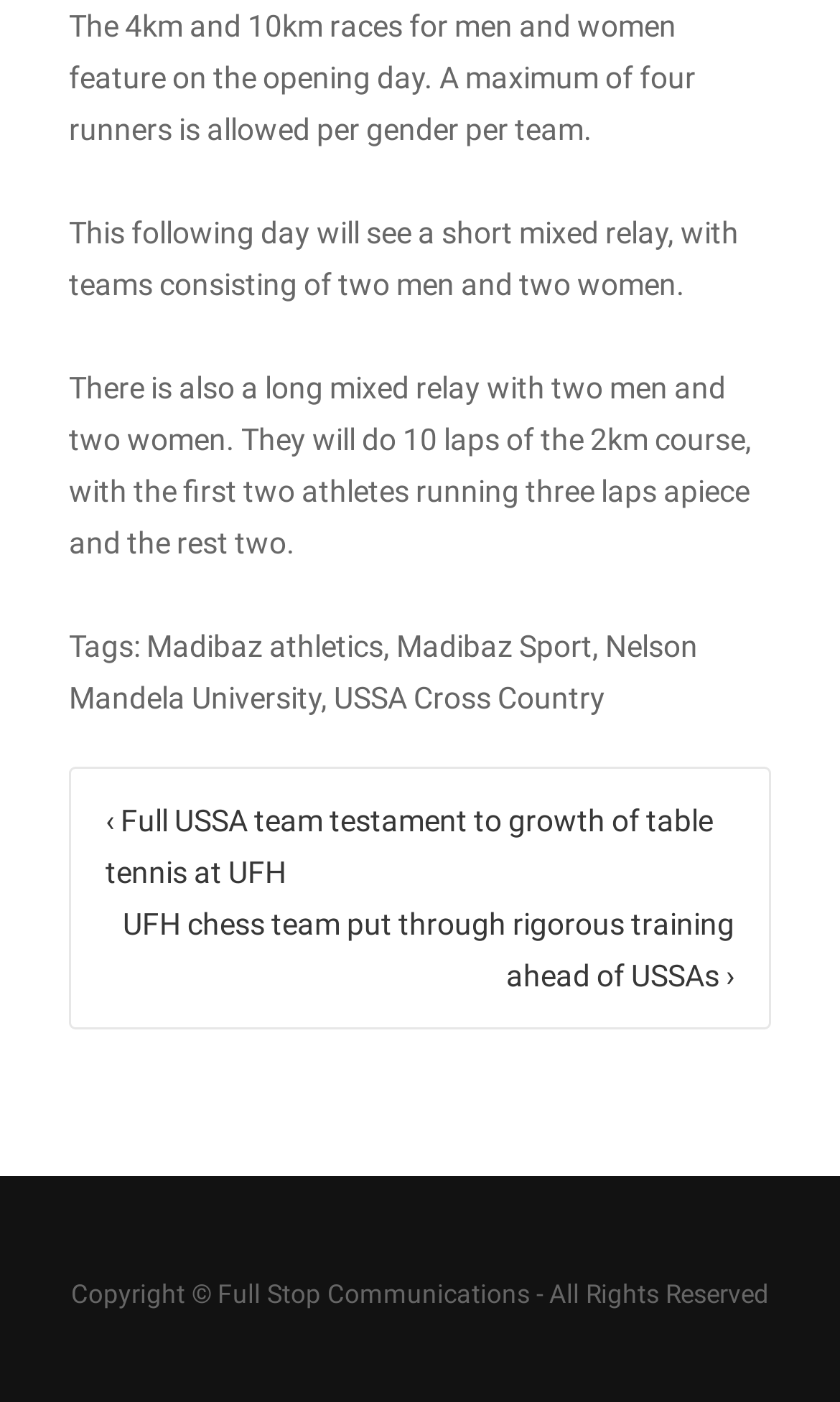Use a single word or phrase to answer the question:
What is the composition of a short mixed relay team?

Two men and two women